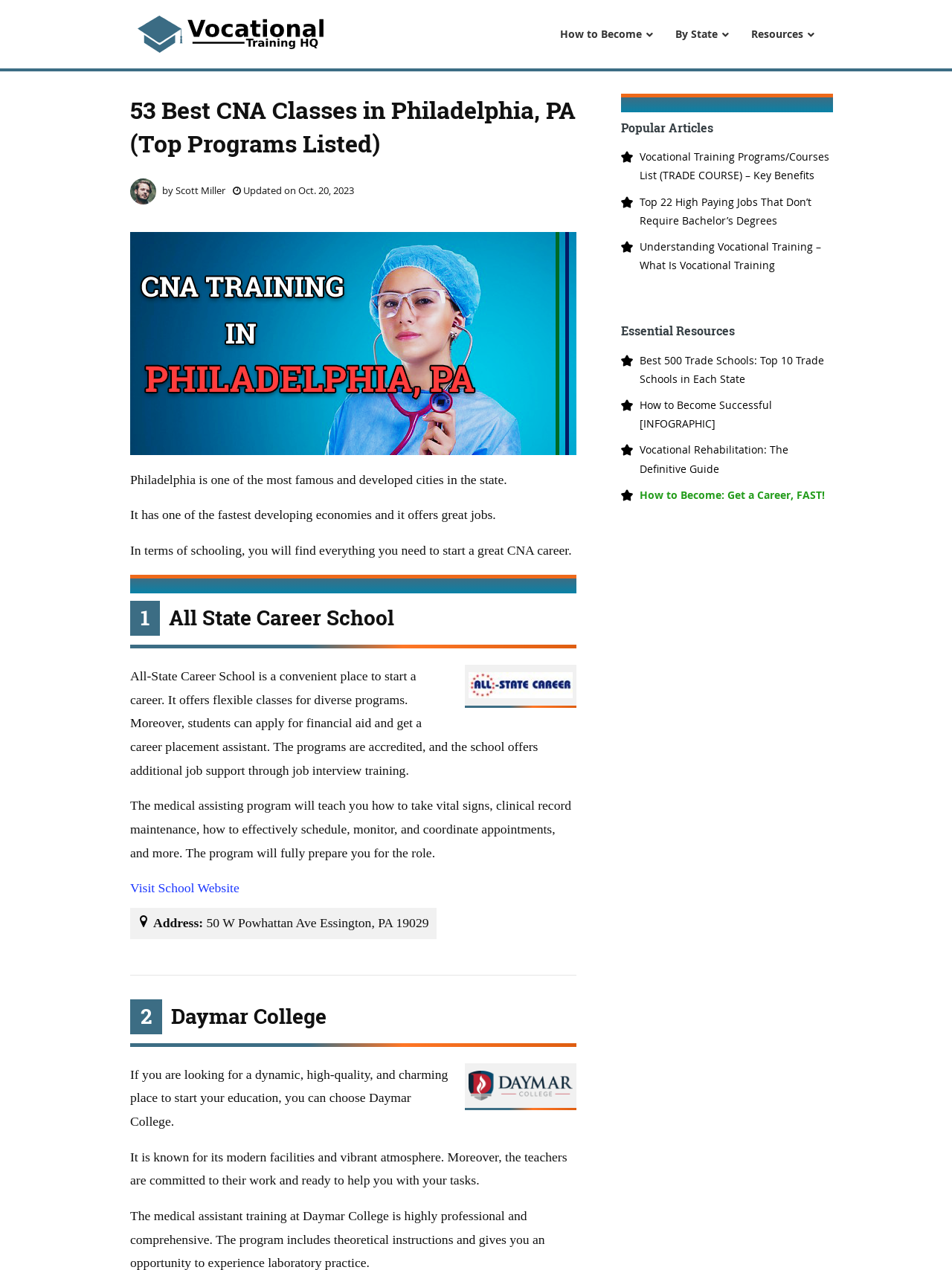Elaborate on the different components and information displayed on the webpage.

This webpage is about the 53 best CNA classes in Philadelphia, PA. At the top, there is a logo of Vocational Training, followed by a navigation menu with links to "How to Become", "By State", and "Resources". Below the navigation menu, there is a header section with a title "53 Best CNA Classes in Philadelphia, PA (Top Programs Listed)" and an image of a person named Scott Miller, along with the date "Oct. 20, 2023".

The main content of the webpage is divided into sections, each describing a CNA class in Philadelphia. The first section is about All State Career School, which offers flexible classes, financial aid, and career placement assistance. There is an image of the school's logo, followed by a detailed description of the program, including the medical assisting program. There is also a link to visit the school's website and an address section with the school's location.

Below the first section, there is a horizontal separator, followed by another section about Daymar College, which is described as a dynamic and charming place to start education. There is an image of the college's logo, followed by a description of the college's modern facilities and committed teachers.

On the right side of the webpage, there are two sections: "Popular Articles" and "Essential Resources". The "Popular Articles" section contains links to articles about vocational training programs, high-paying jobs, and understanding vocational training. The "Essential Resources" section contains links to resources about trade schools, vocational rehabilitation, and career guidance.